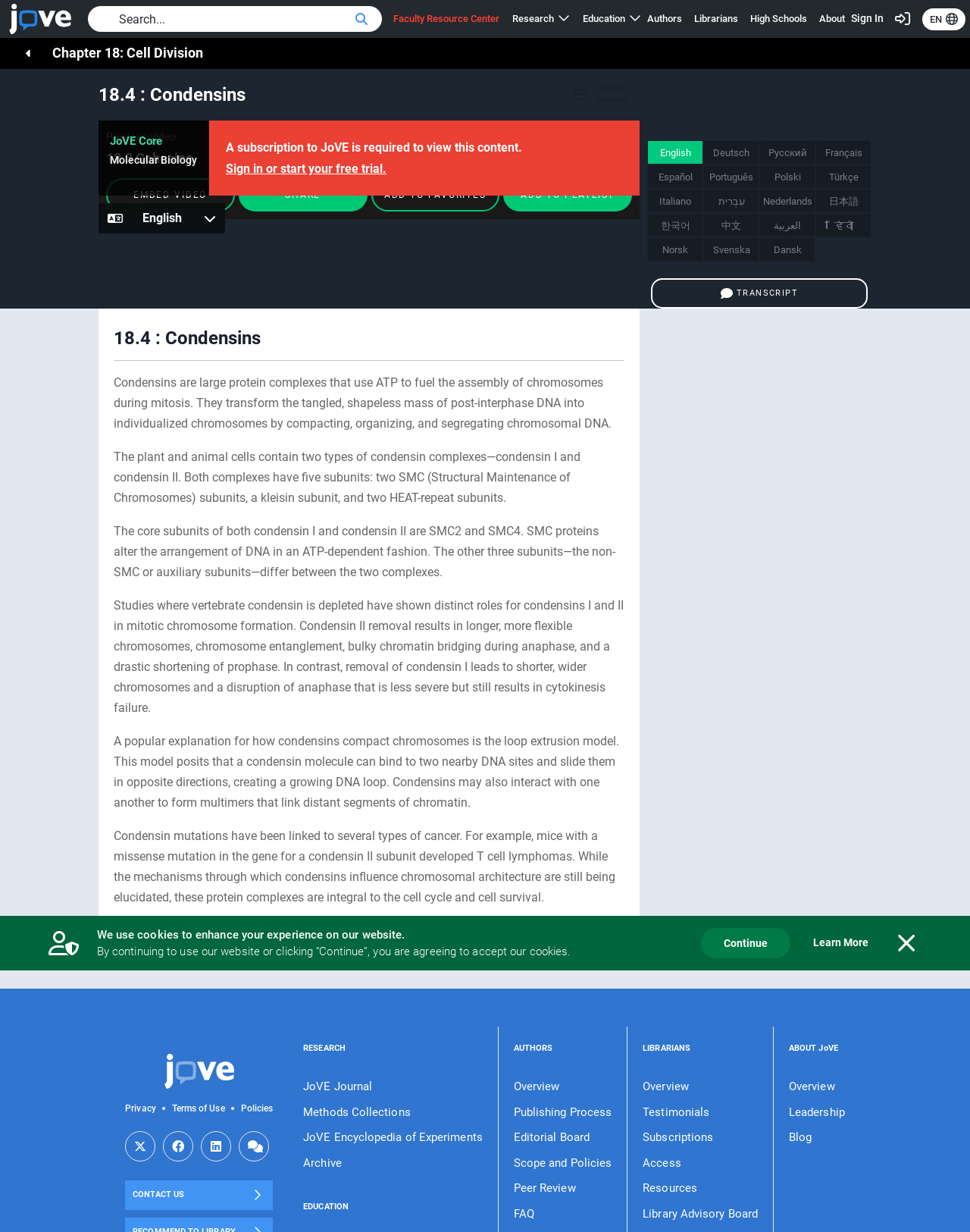Can you identify the bounding box coordinates of the clickable region needed to carry out this instruction: 'Embed video'? The coordinates should be four float numbers within the range of 0 to 1, stated as [left, top, right, bottom].

[0.109, 0.145, 0.242, 0.172]